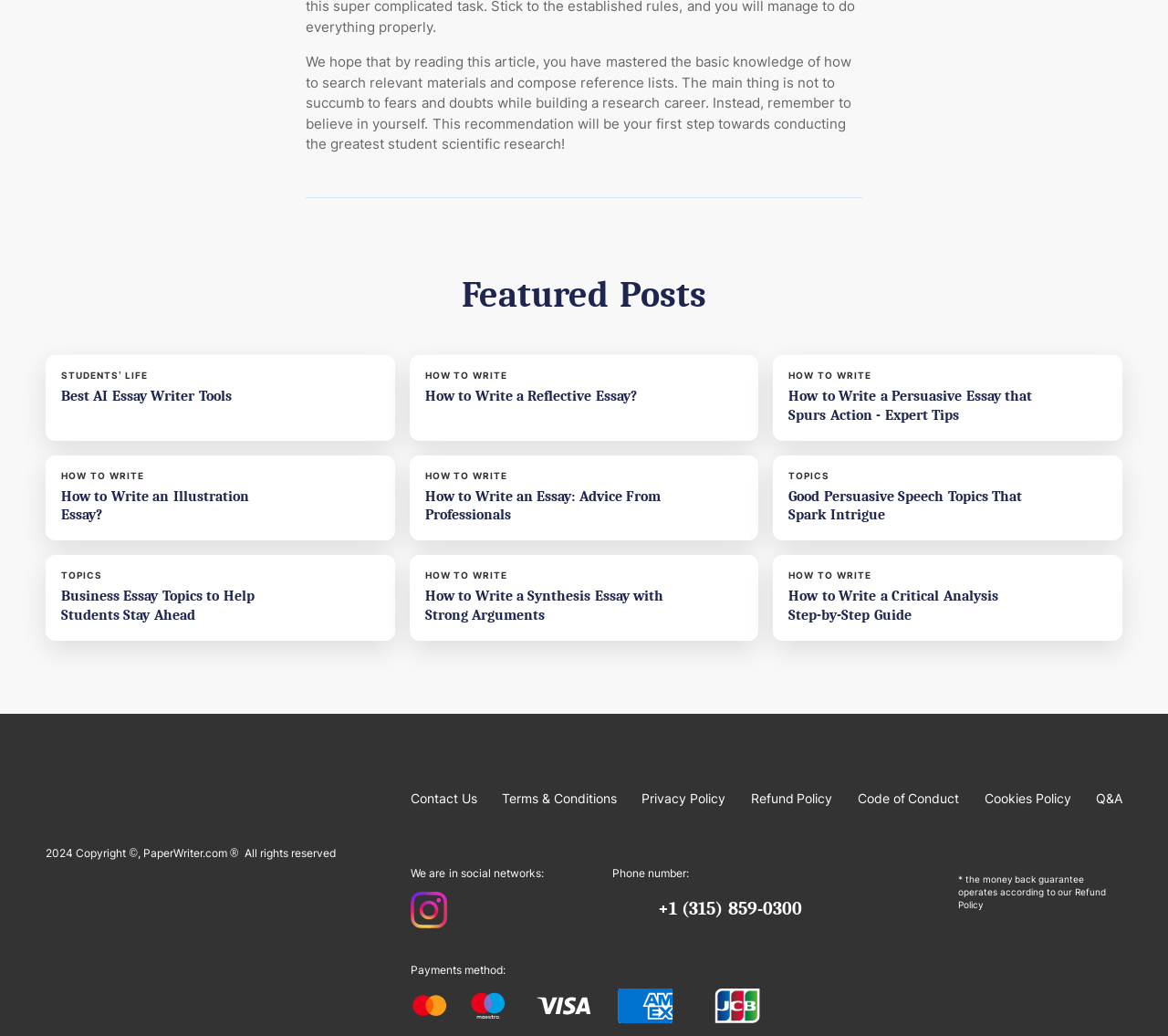Please find the bounding box coordinates of the section that needs to be clicked to achieve this instruction: "Click on 'STUDENTS’ LIFE Best AI Essay Writer Tools'".

[0.039, 0.343, 0.338, 0.425]